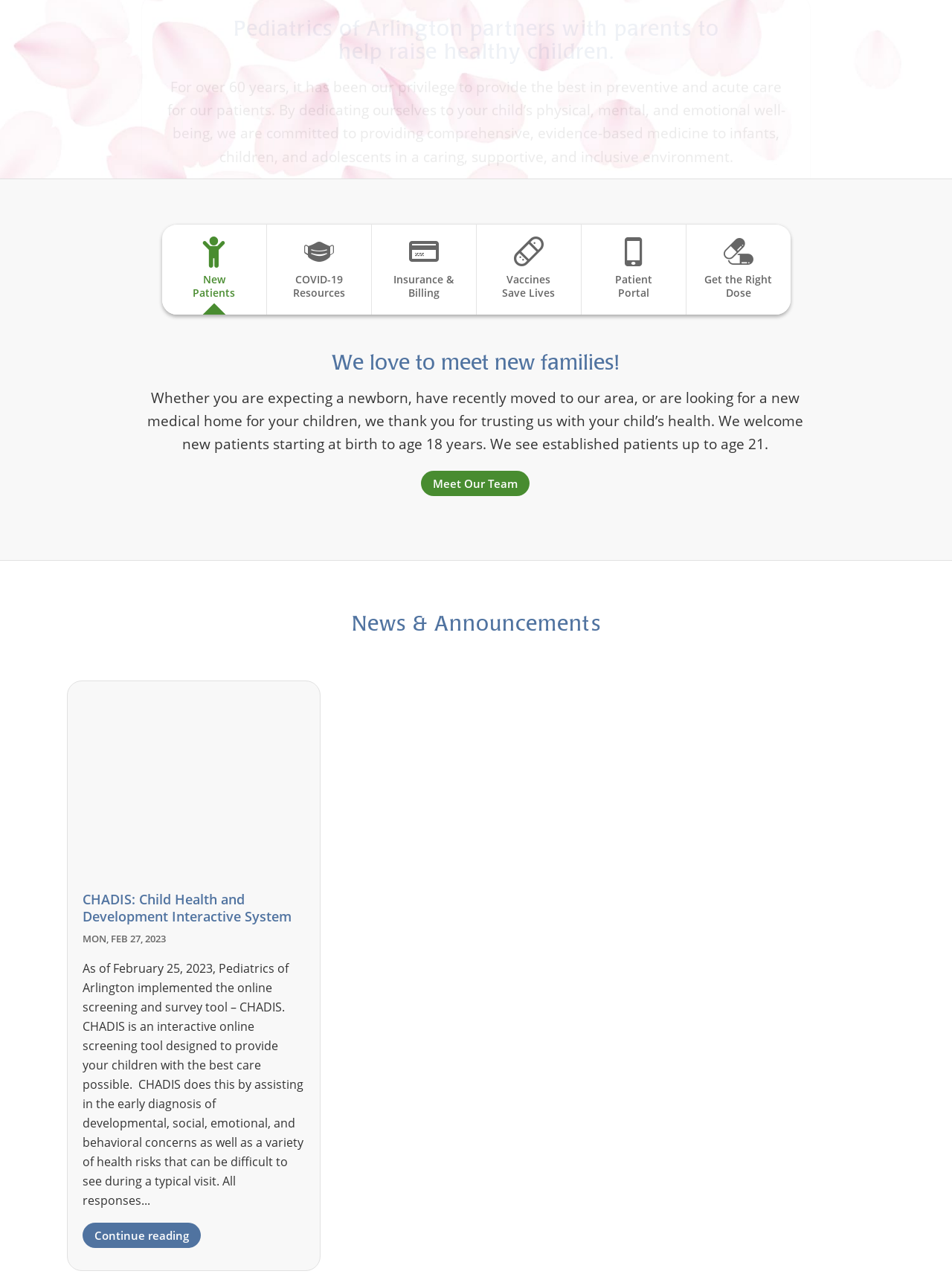Determine the bounding box coordinates of the clickable element to achieve the following action: 'Select the New Patients tab'. Provide the coordinates as four float values between 0 and 1, formatted as [left, top, right, bottom].

[0.17, 0.176, 0.279, 0.247]